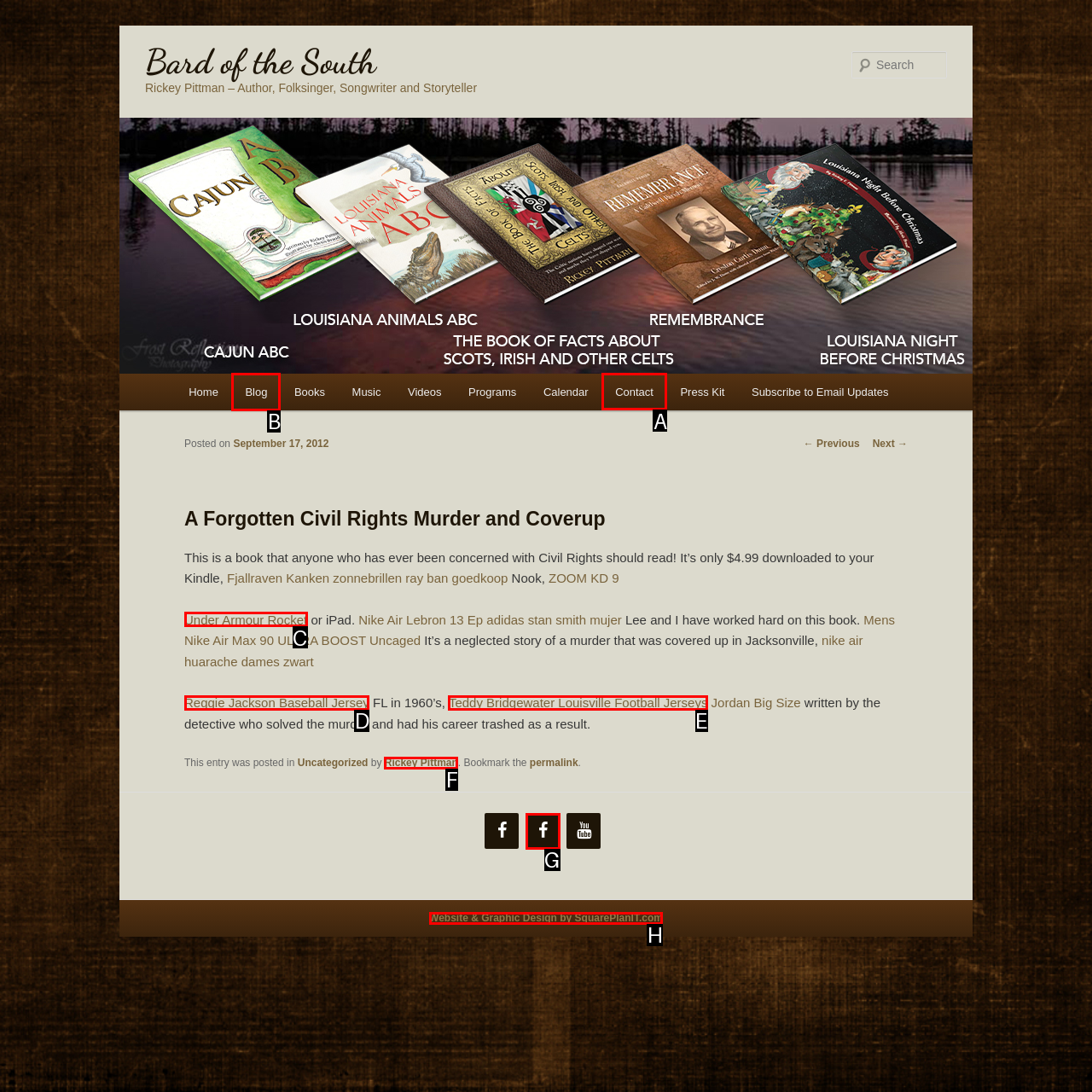Identify the correct UI element to click for this instruction: Learn more about the website
Respond with the appropriate option's letter from the provided choices directly.

None